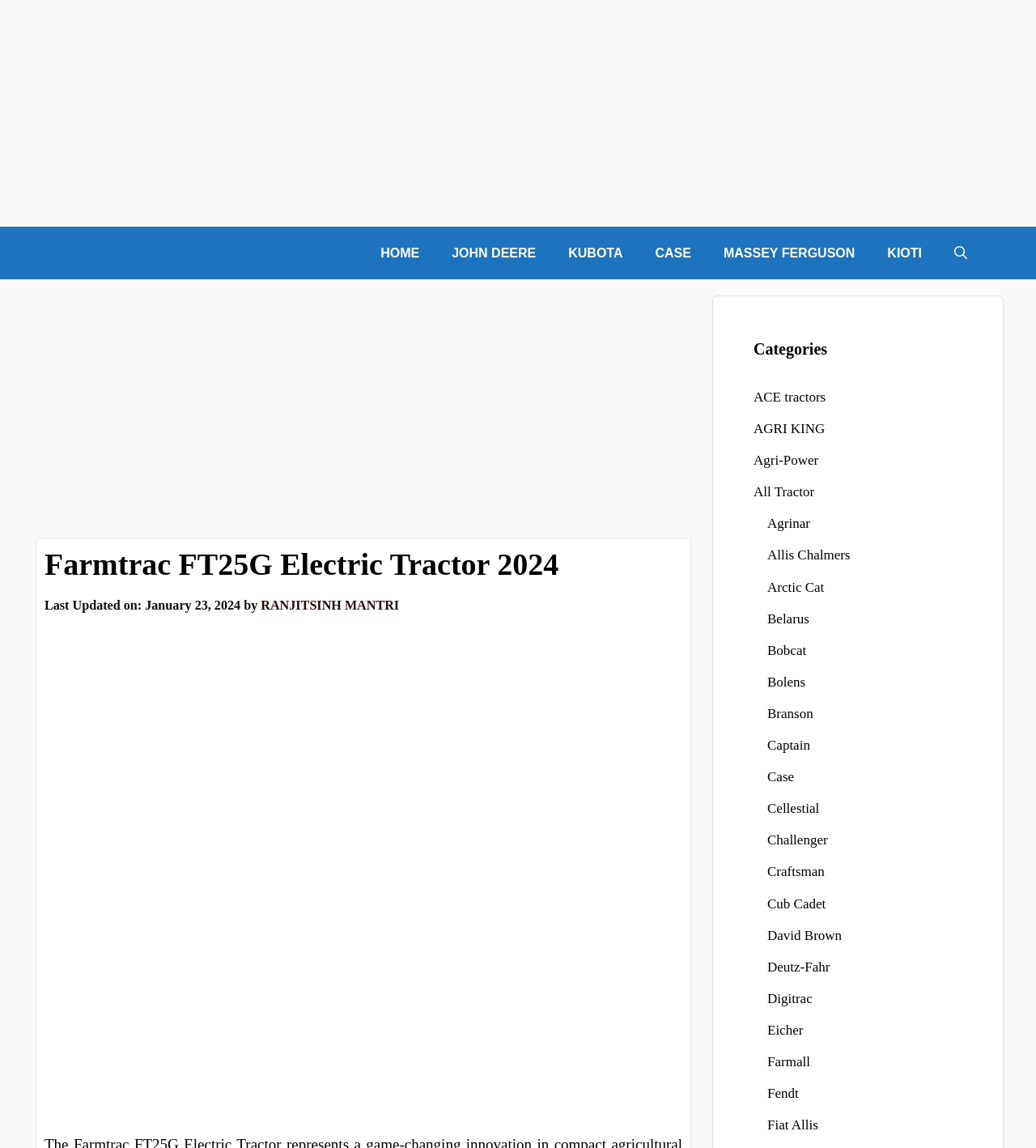Find the bounding box coordinates of the clickable region needed to perform the following instruction: "Visit the 'KUBOTA' page". The coordinates should be provided as four float numbers between 0 and 1, i.e., [left, top, right, bottom].

[0.533, 0.197, 0.617, 0.243]